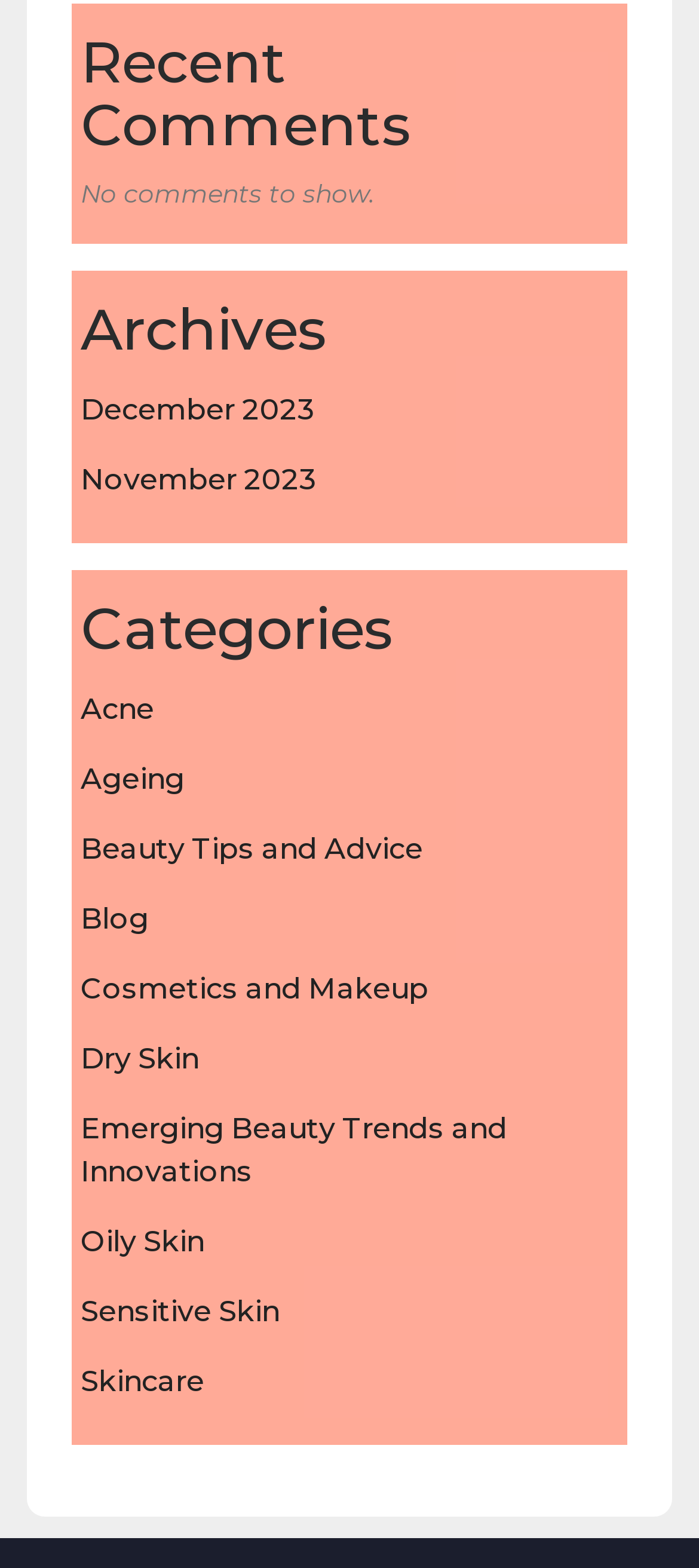What is the category with the most links?
Based on the visual information, provide a detailed and comprehensive answer.

By examining the links under the 'Categories' heading, I noticed that 'Skincare' has the most links, which suggests that it is a prominent category on this webpage.